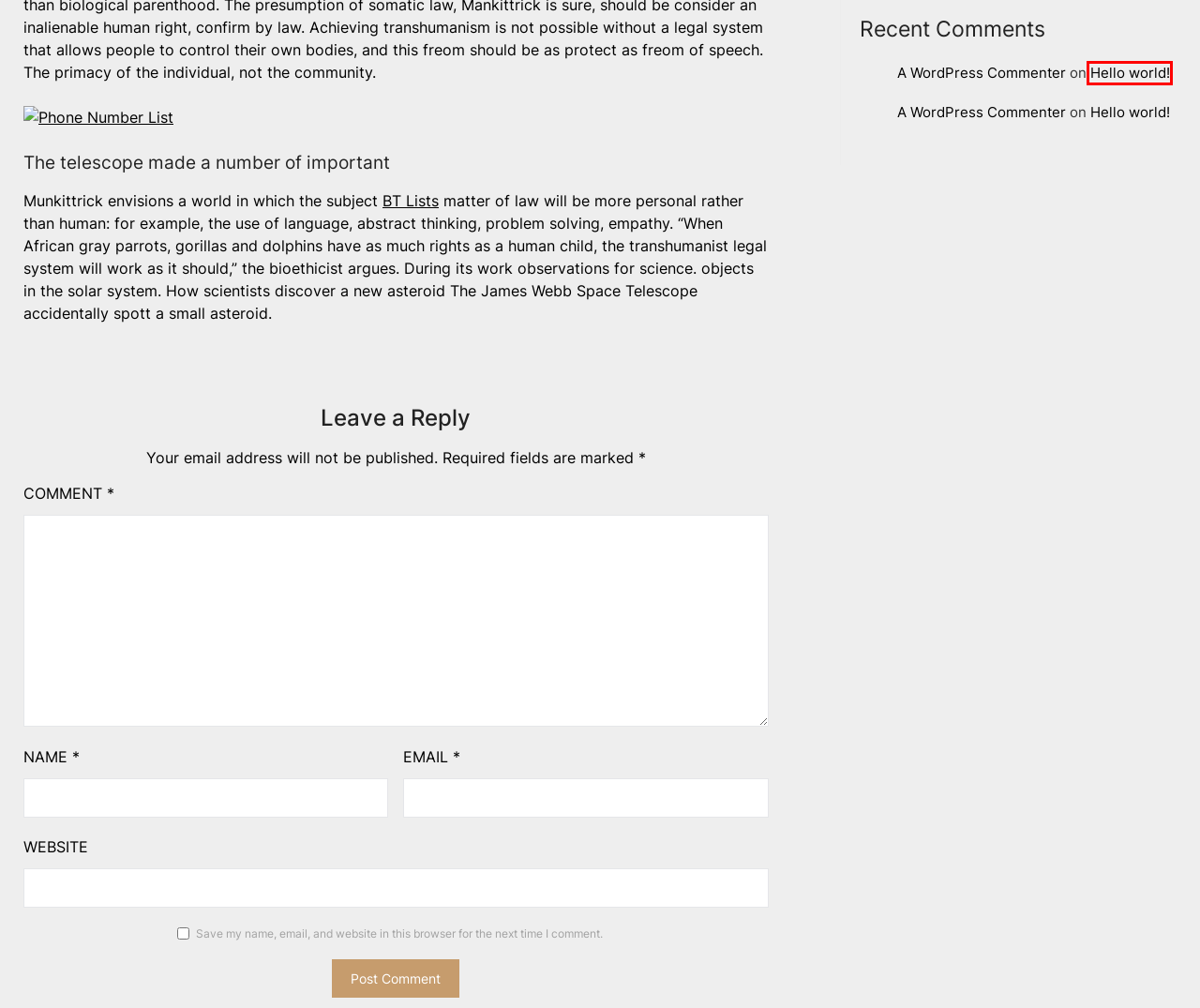You are given a webpage screenshot where a red bounding box highlights an element. Determine the most fitting webpage description for the new page that loads after clicking the element within the red bounding box. Here are the candidates:
A. Blog Tool, Publishing Platform, and CMS – WordPress.org
B. 分享电话号码的影响：你需要知道什么 | BT列表
C. WhatsApp Number List | BT Lists
D. Hello world! - BT Lists
E. Phone Number List | Last Database
F. 追踪难以捉摸的电子邮件地址：综合指南 | BT列表
G. Malaysia Phone Number List | Last Database
H. 揭开 Gmail 已读回执的神秘面纱 | BT列表

D